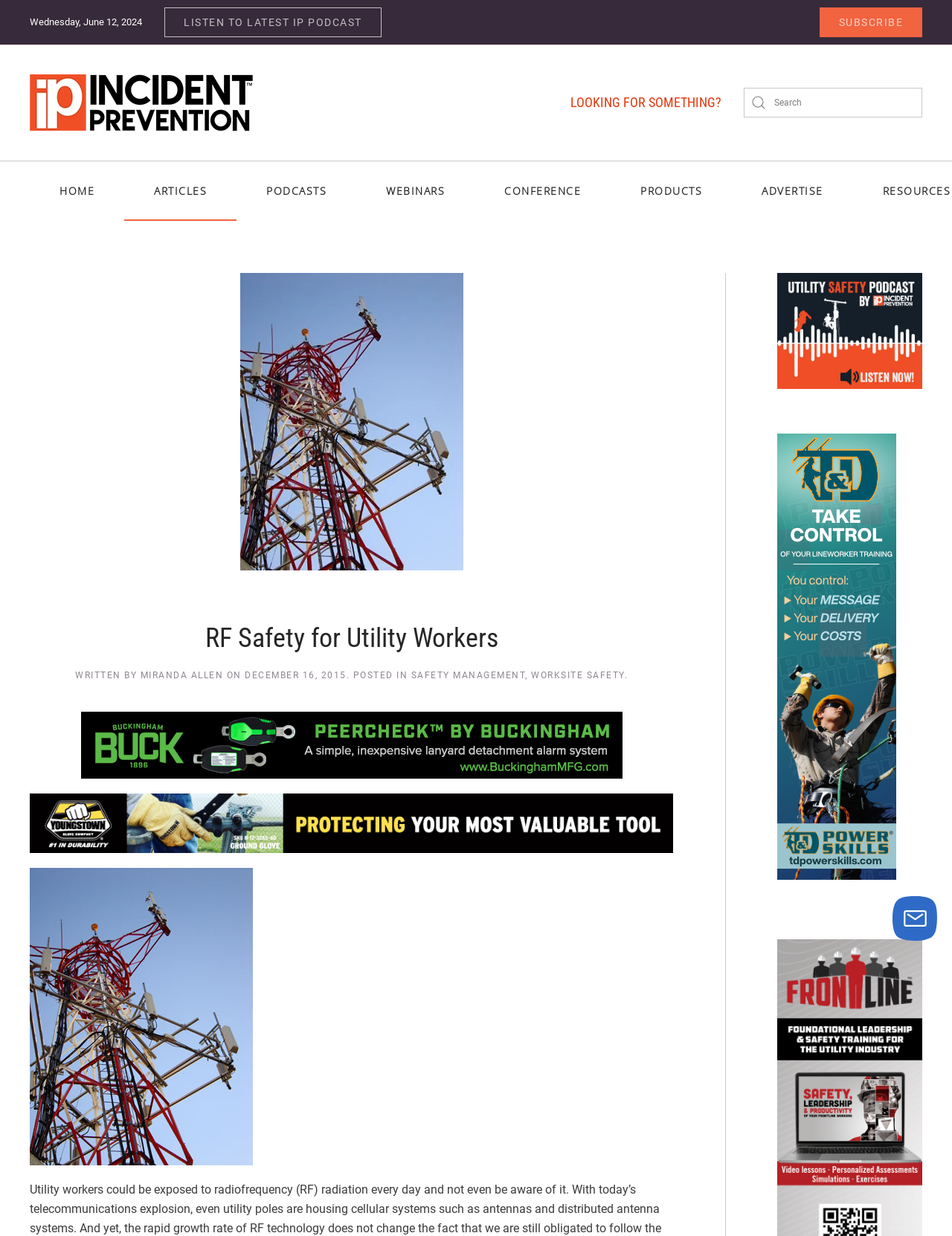Produce an extensive caption that describes everything on the webpage.

The webpage is about RF Safety for Utility Workers, with a focus on incident prevention. At the top left, there is a link to skip to the main content, next to a time element displaying the current date, Wednesday, June 12, 2024. On the top right, there are links to listen to the latest IP podcast and to subscribe.

Below the top section, there is a navigation menu with links to the home page, articles, podcasts, webinars, conference, products, and advertise. The menu items are evenly spaced and aligned horizontally.

The main content area is divided into two sections. On the left, there is an image of a person, Miranda Allen, with a heading "RF Safety for Utility Workers" and a brief description of the article, including the author's name, date, and categories. On the right, there is a search bar with a magnifying glass icon.

Below the main content area, there are several links to related articles and resources, including Buckingham, Youngstown Glove, iP Utility Safety Podcast, T&D PowerSkills, and Frontline Utility Leader. Each link has an accompanying image.

At the bottom right, there is a chat button that can be launched to initiate a conversation.